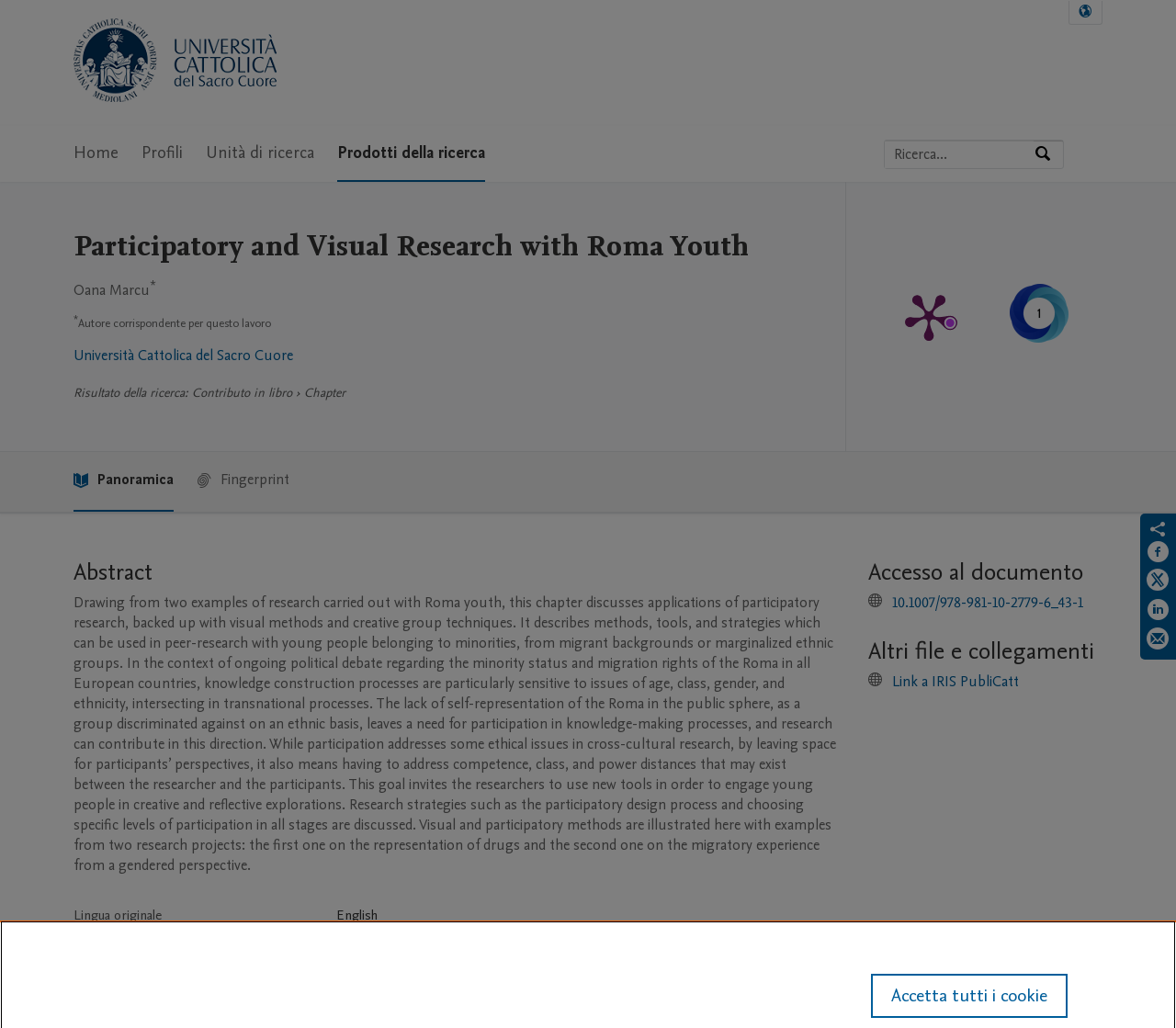Elaborate on the webpage's design and content in a detailed caption.

This webpage is about a research publication titled "Participatory and Visual Research with Roma Youth" on the PubliRES platform. At the top, there is a navigation menu with links to the home page, profiles, research units, and research products. On the top right, there is a language selection button and a search bar with a button to initiate the search.

Below the navigation menu, there is a logo of PubliRES and a main heading that displays the title of the research publication. The author's name, Oana Marcu, is mentioned below the title, along with a superscript indicating that she is the corresponding author for this work.

The publication details are presented in a section below, including the type of contribution, which is a chapter in a book, and the title of the book. There is also a link to the publication's metrics detail page and an altmetric score of 1.

The abstract of the research publication is provided, which discusses the application of participatory research and visual methods in research with Roma youth. The abstract is followed by a table that displays additional publication details, such as the original language, title of the publication host, pages, and publication status.

On the right side of the page, there are links to access the document, including a DOI link and a link to IRIS PubliCatt. There are also social media sharing links and a button to accept all cookies.

Overall, the webpage provides a detailed overview of the research publication, including its abstract, publication details, and links to access the document.